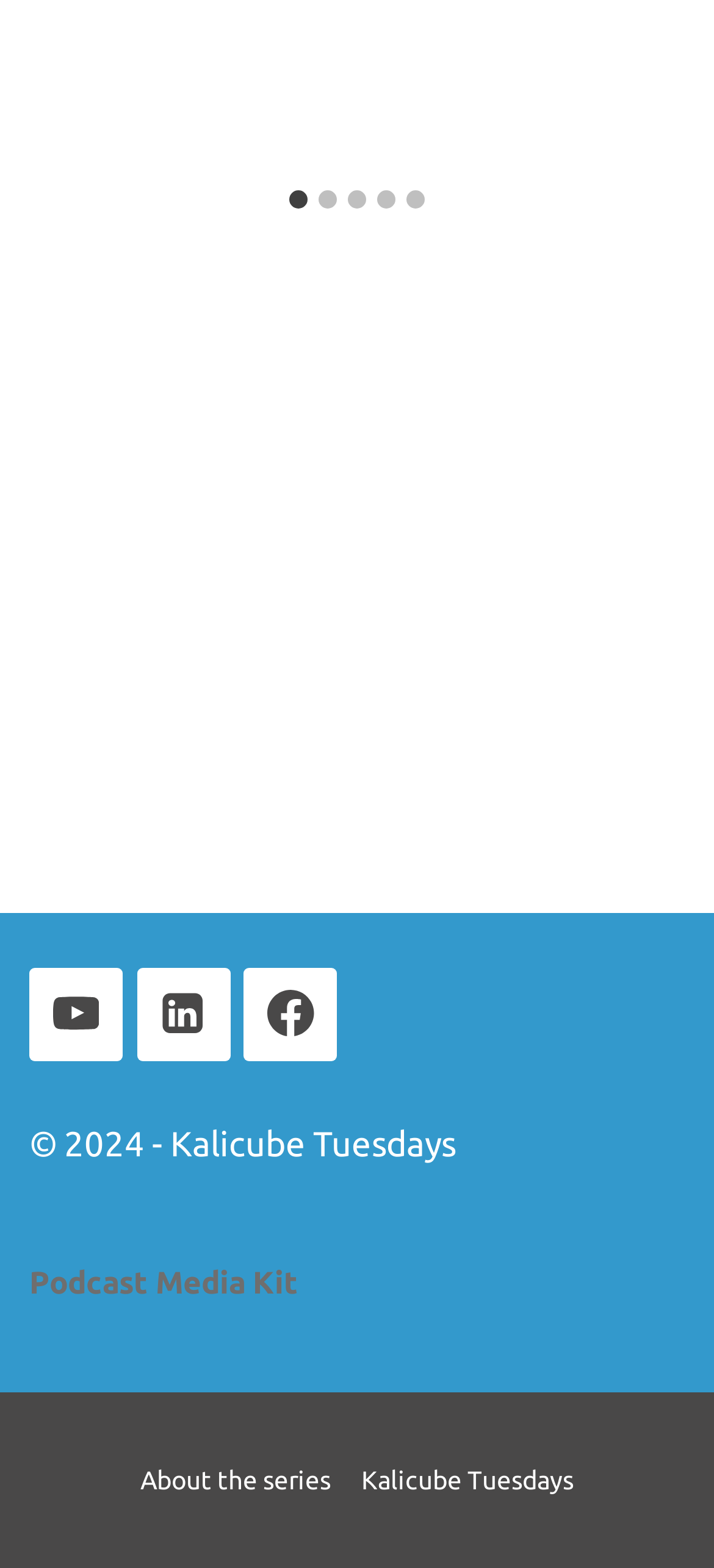Please provide a detailed answer to the question below by examining the image:
What is the text on the bottom-left of the page?

I examined the StaticText element at the bottom-left of the page and found that it contains the text '© 2024 - Kalicube Tuesdays'.